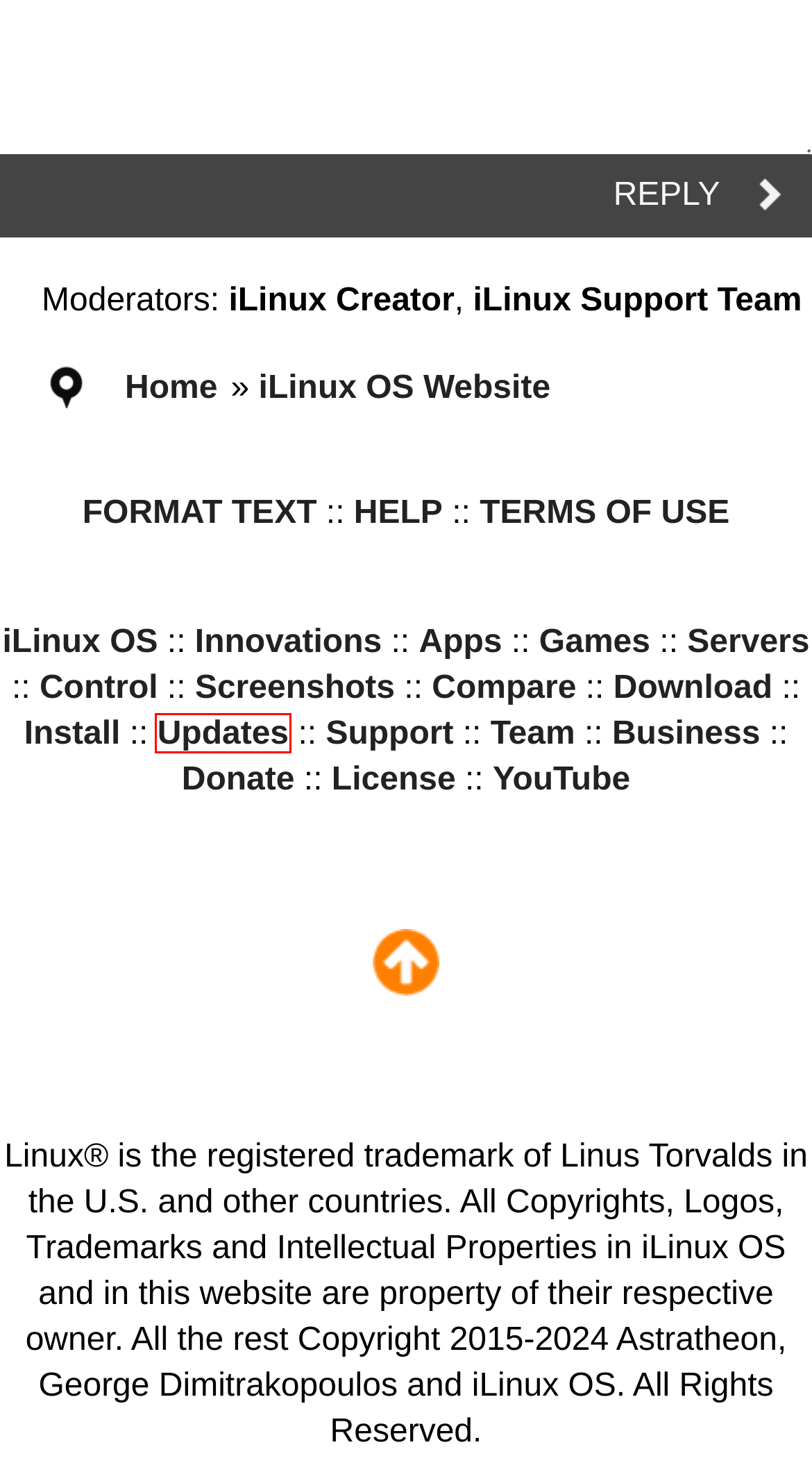Analyze the given webpage screenshot and identify the UI element within the red bounding box. Select the webpage description that best matches what you expect the new webpage to look like after clicking the element. Here are the candidates:
A. iLinux OS > Support > Updates
B. iLinux OS Talk > Terms Of Use
C. iLinux OS > Innovations > Servers made simple.
D. iLinux OS > Games
E. iLinux OS Talk > Help
F. iLinux OS > Welcome!
G. iLinux OS > Innovations > A complete Computer Setup with 500 FREE Apps Preinstalled
H. iLinux OS > Innovations > Control Center

A